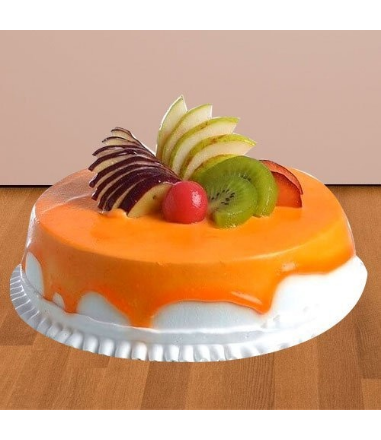Explain in detail what you see in the image.

Indulge in the delightful Gluttony’s Luxury 1/2 Kg Fresh Fruit Cake, specially crafted for sweet moments. This vibrant cake features a luscious orange exterior adorned with a beautiful arrangement of fresh fruits, including slices of apple, kiwi, and decorative purple fruit, enhancing its visual appeal and flavor. Set against a soft, neutral backdrop, the cake is presented on a classic white platter that complements its colorful design. Perfect for celebrations in Bhubaneswar, this cake promises to elevate any occasion with its exquisite taste and charming presentation. Enjoy the blend of freshness and sweetness in every bite!